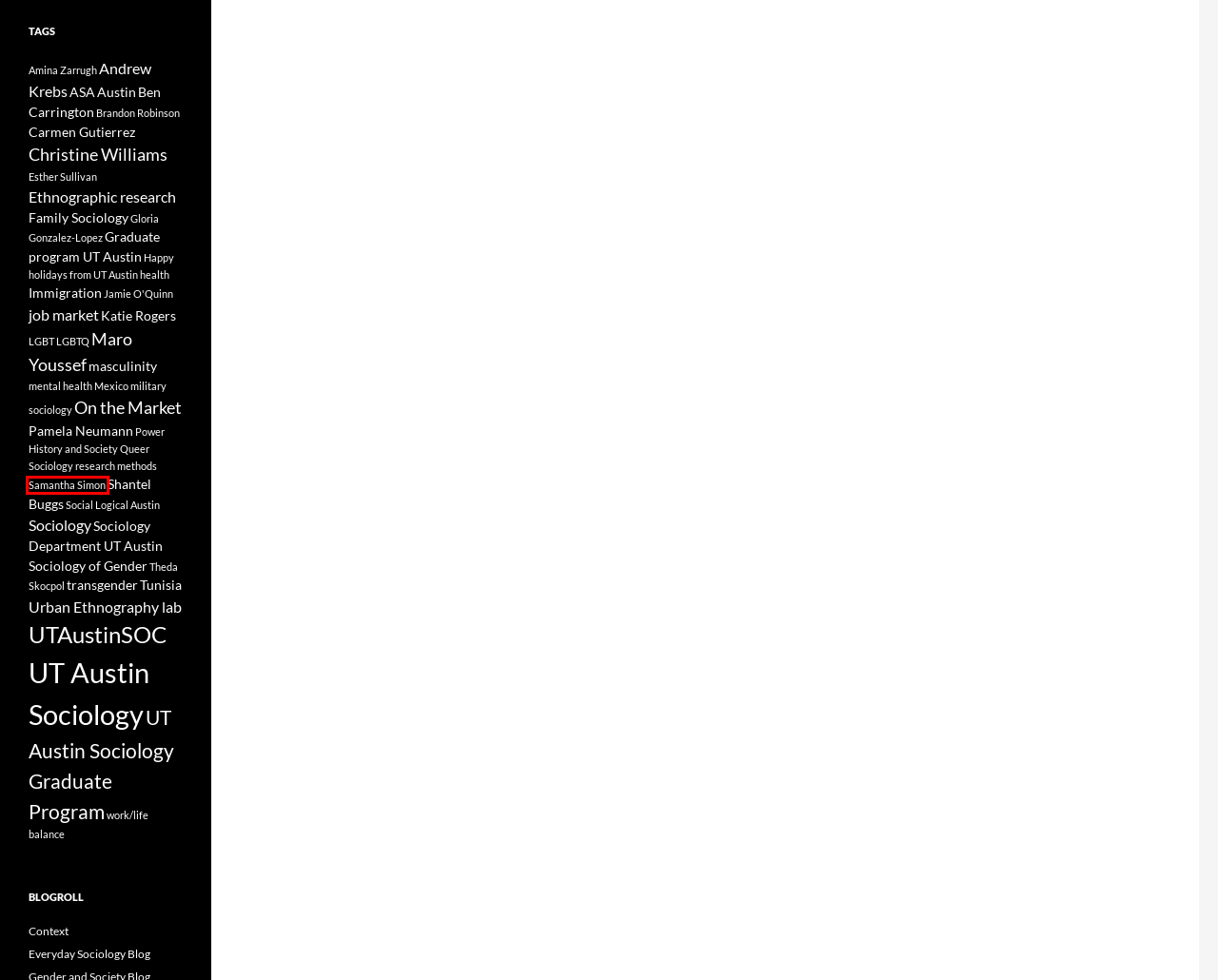You are given a screenshot of a webpage within which there is a red rectangle bounding box. Please choose the best webpage description that matches the new webpage after clicking the selected element in the bounding box. Here are the options:
A. Samantha Simon | UT Austin SOC
B. Ethnographic research | UT Austin SOC
C. Amina Zarrugh | UT Austin SOC
D. Maro Youssef | UT Austin SOC
E. Carmen Gutierrez | UT Austin SOC
F. On the Market | UT Austin SOC
G. Jamie O’Quinn | UT Austin SOC
H. Theda Skocpol | UT Austin SOC

A